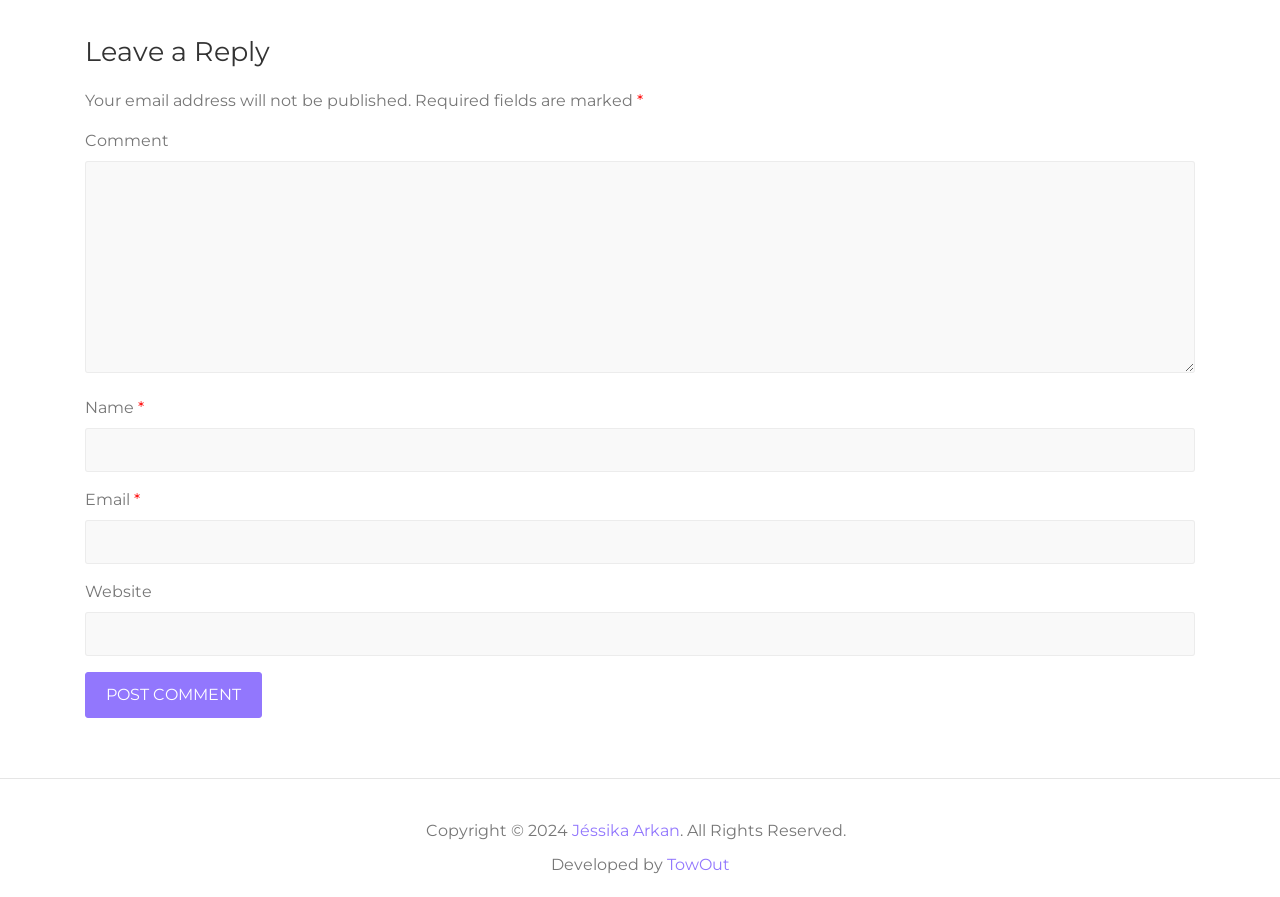Identify the bounding box for the described UI element. Provide the coordinates in (top-left x, top-left y, bottom-right x, bottom-right y) format with values ranging from 0 to 1: parent_node: Email * aria-describedby="email-notes" name="email"

[0.066, 0.579, 0.934, 0.628]